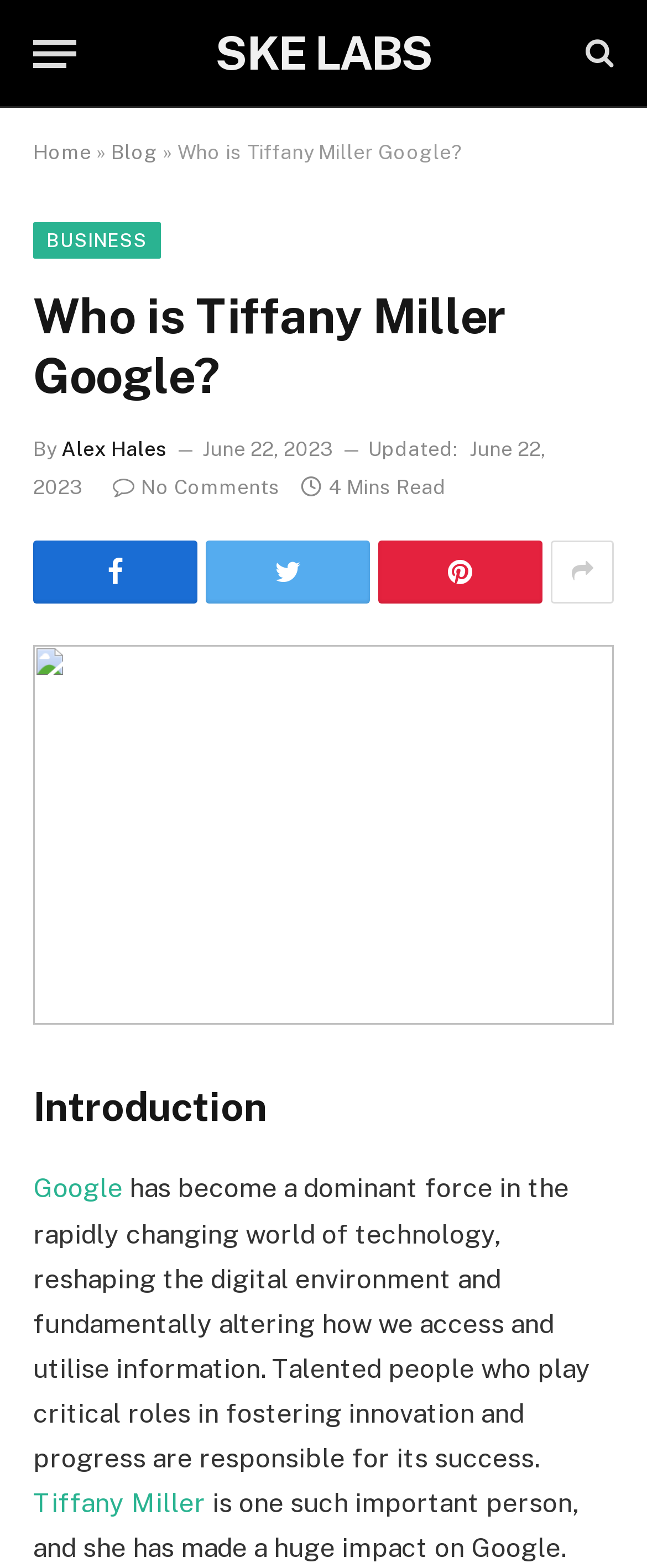When was this article updated? Examine the screenshot and reply using just one word or a brief phrase.

June 22, 2023